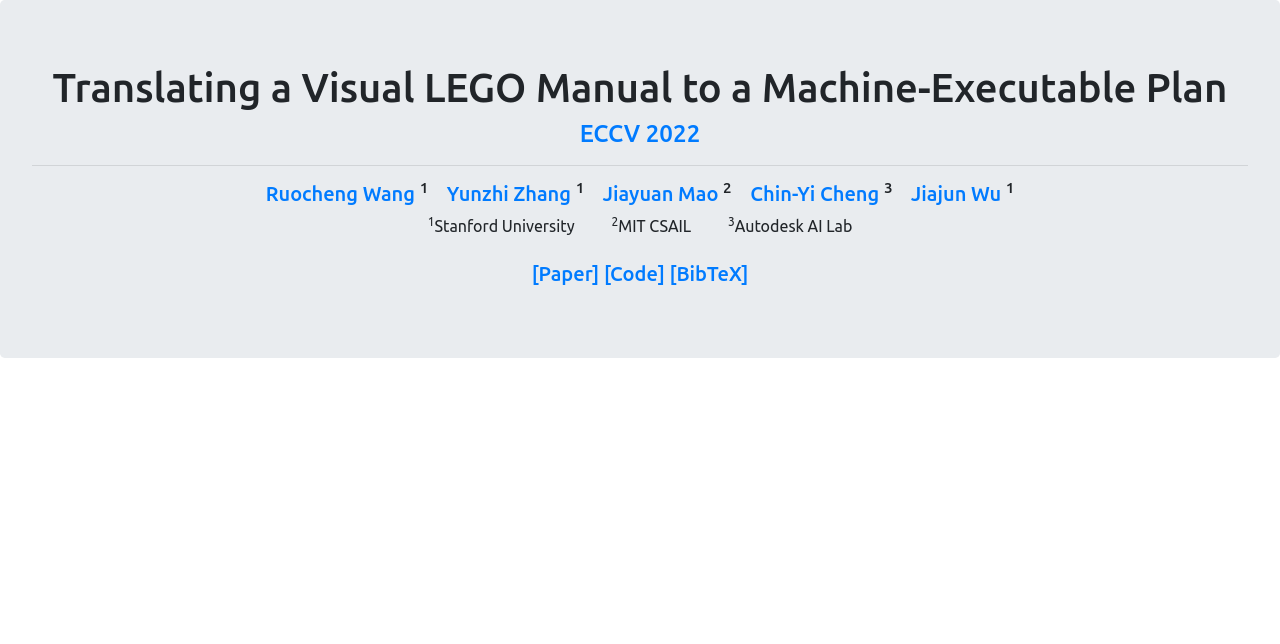Locate the bounding box coordinates of the region to be clicked to comply with the following instruction: "Click ECCV 2022". The coordinates must be four float numbers between 0 and 1, in the form [left, top, right, bottom].

[0.453, 0.186, 0.547, 0.228]